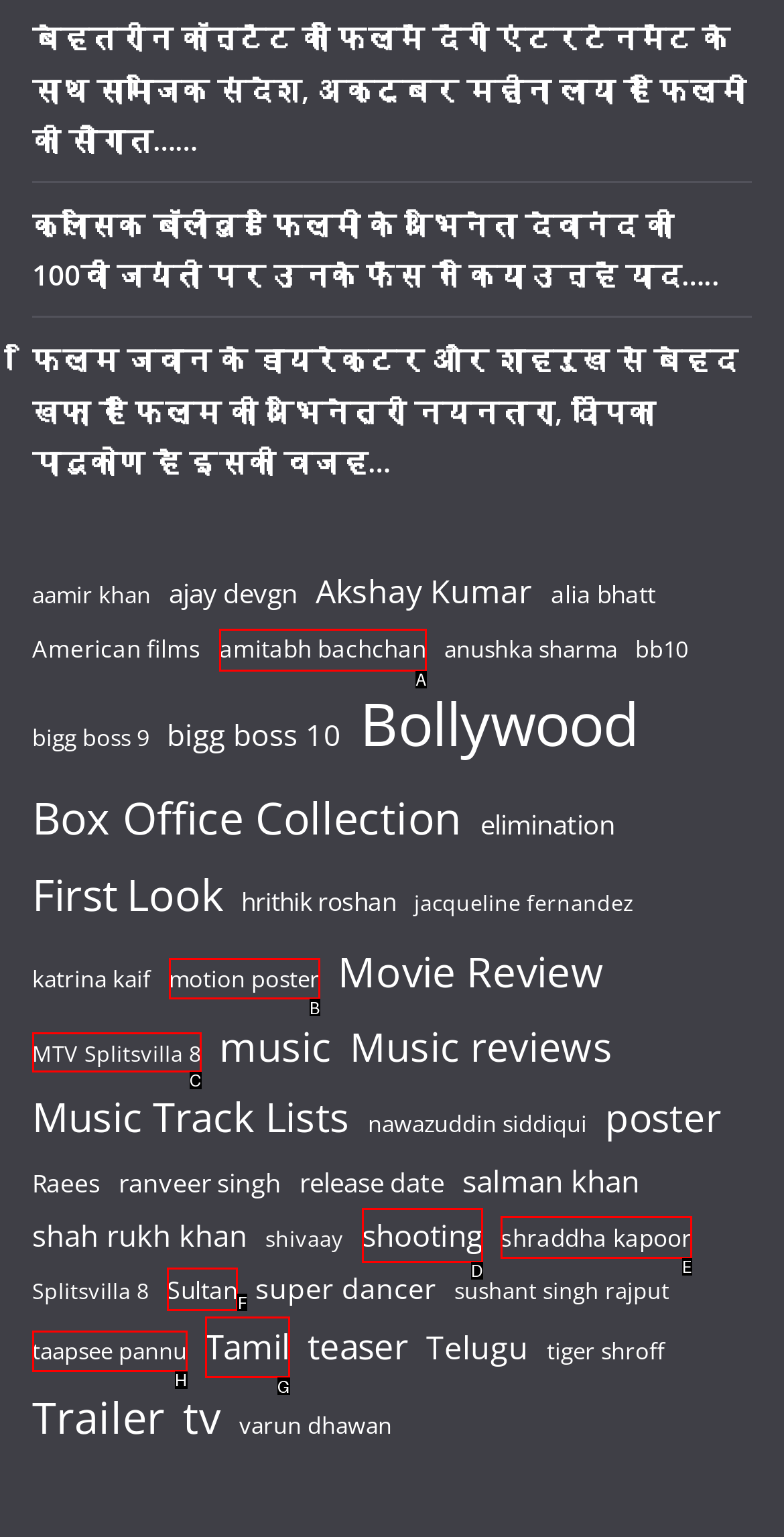Determine which HTML element I should select to execute the task: Read the review of the movie Sultan
Reply with the corresponding option's letter from the given choices directly.

F